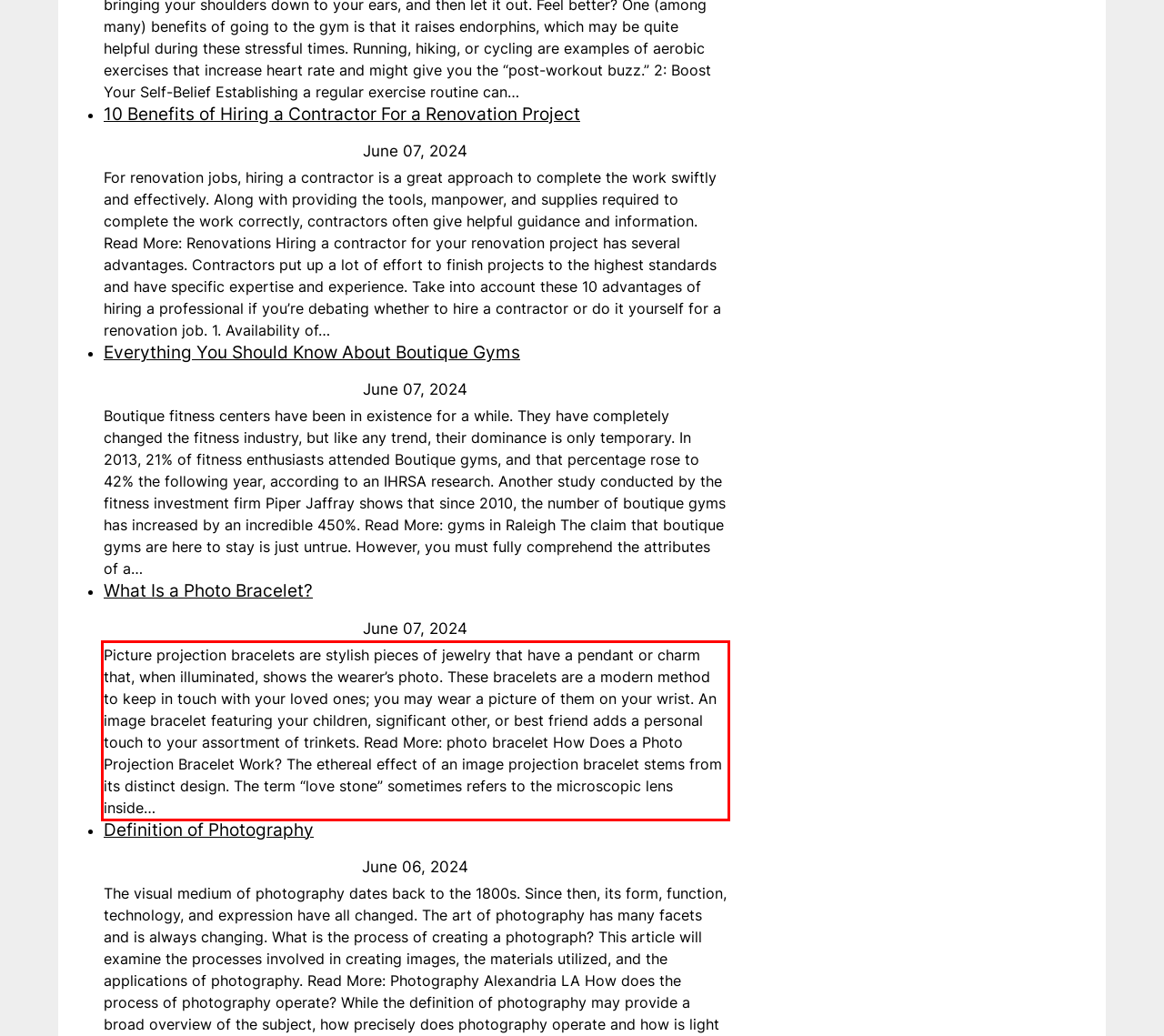You are looking at a screenshot of a webpage with a red rectangle bounding box. Use OCR to identify and extract the text content found inside this red bounding box.

Picture projection bracelets are stylish pieces of jewelry that have a pendant or charm that, when illuminated, shows the wearer’s photo. These bracelets are a modern method to keep in touch with your loved ones; you may wear a picture of them on your wrist. An image bracelet featuring your children, significant other, or best friend adds a personal touch to your assortment of trinkets. Read More: photo bracelet How Does a Photo Projection Bracelet Work? The ethereal effect of an image projection bracelet stems from its distinct design. The term “love stone” sometimes refers to the microscopic lens inside…